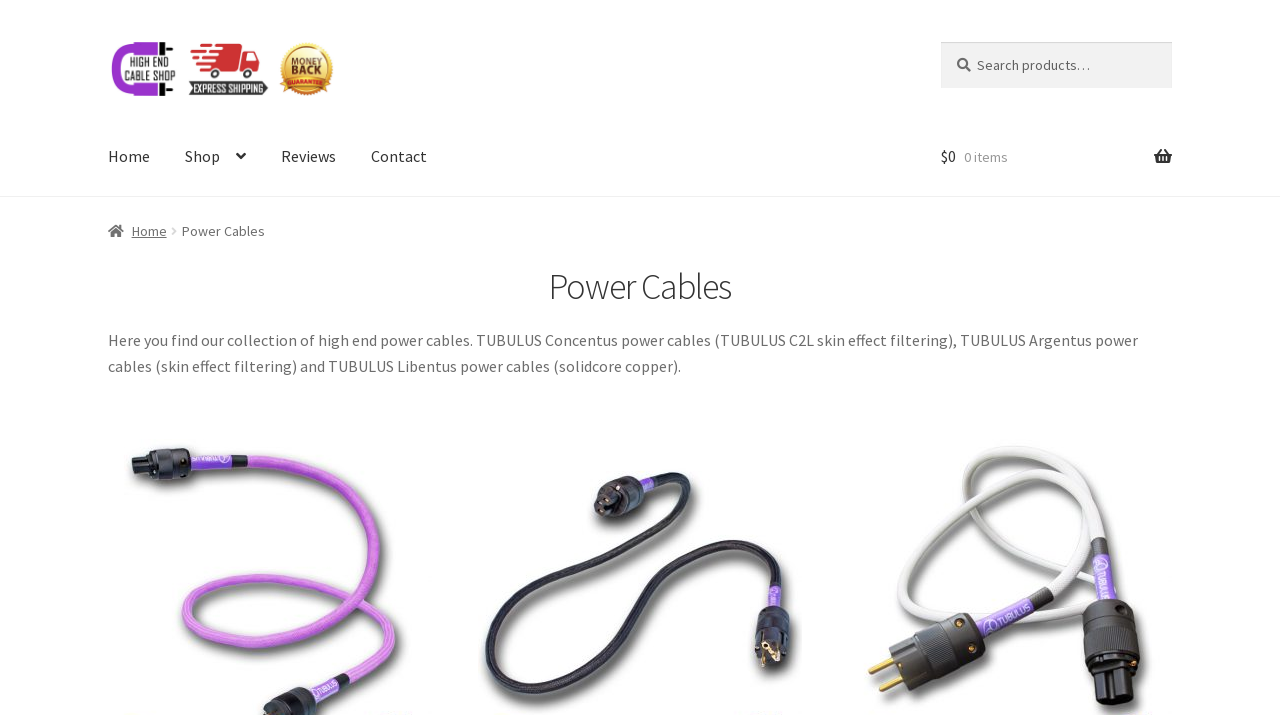Please identify the coordinates of the bounding box for the clickable region that will accomplish this instruction: "search for products".

[0.735, 0.059, 0.916, 0.123]